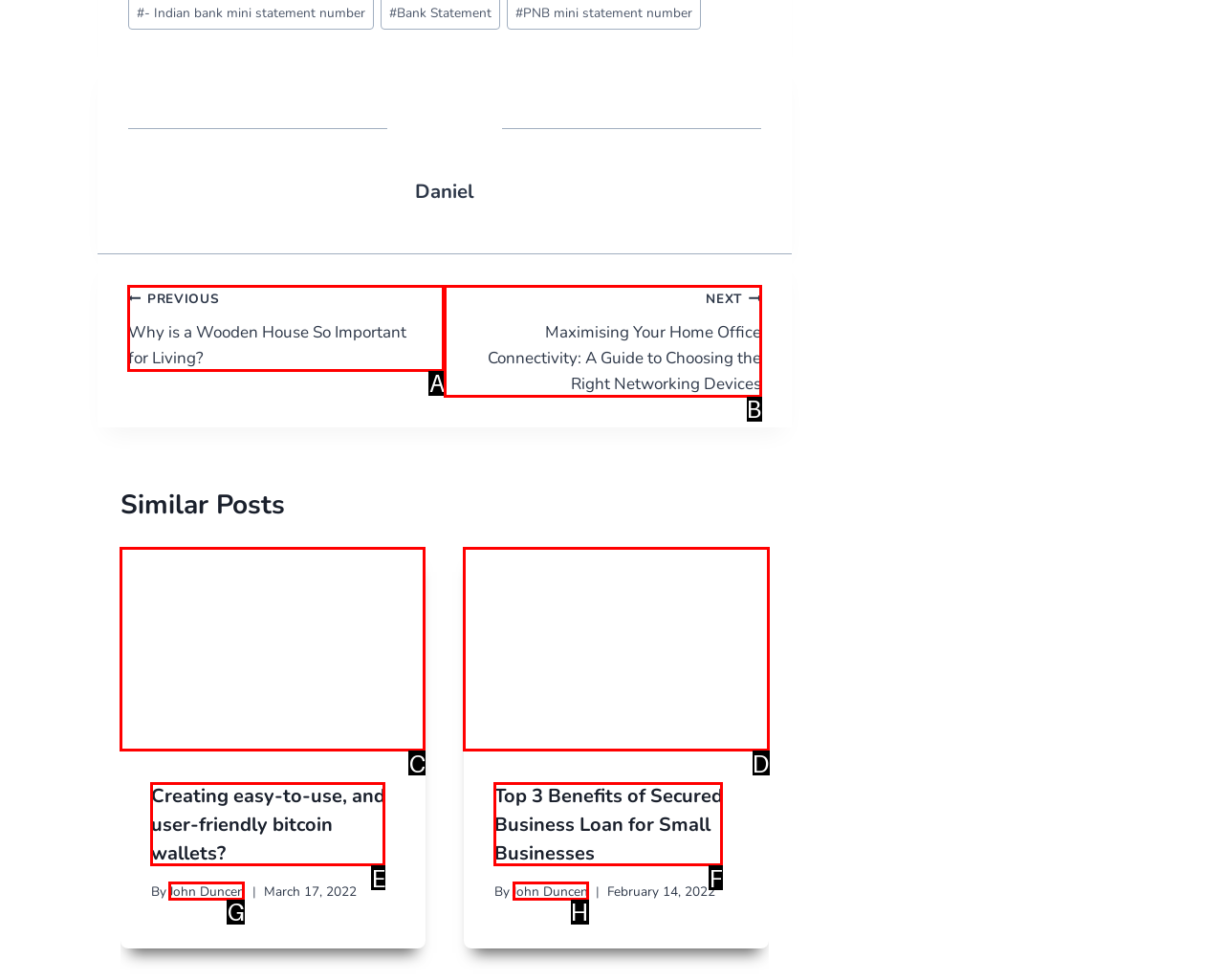Tell me which one HTML element best matches the description: John Duncen Answer with the option's letter from the given choices directly.

H